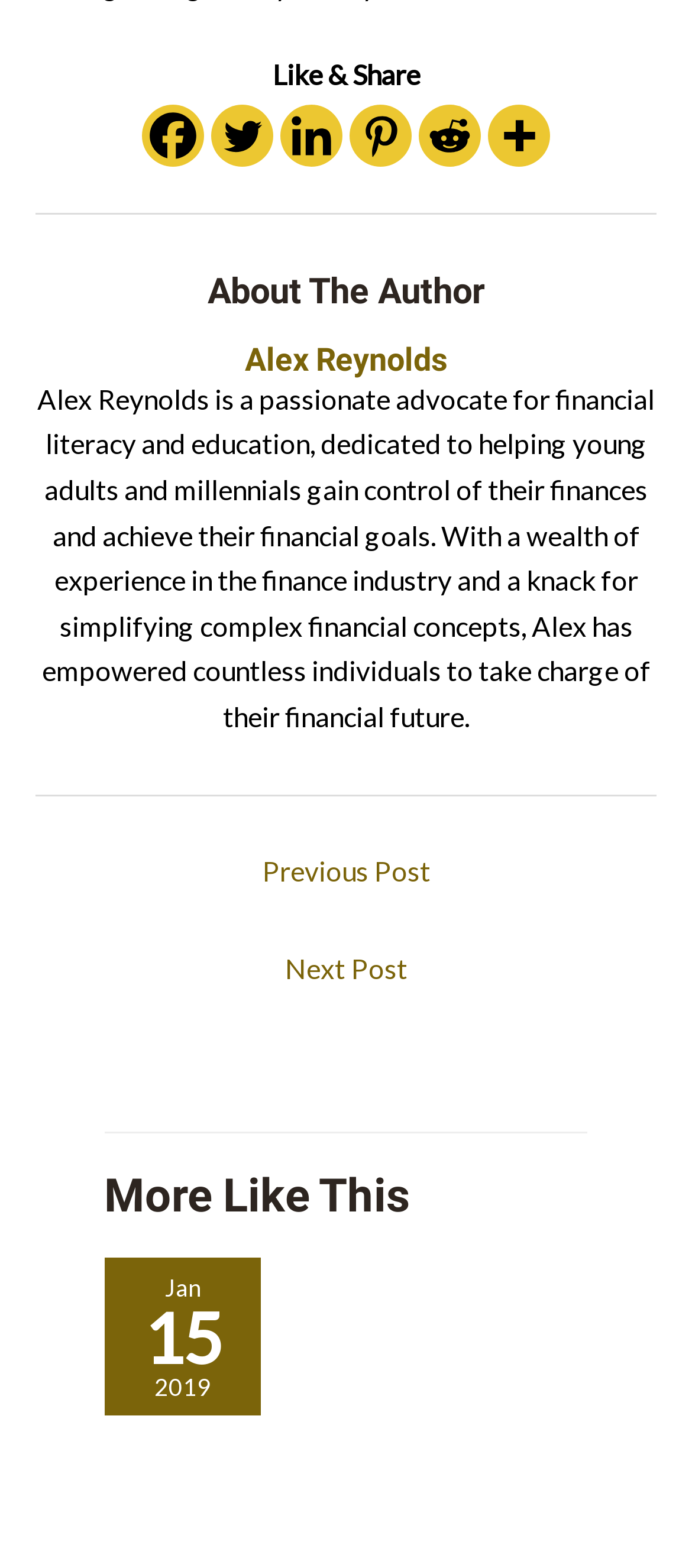Can you give a detailed response to the following question using the information from the image? How many navigation links are available?

The navigation links are located in the 'Post navigation' section, and there are two links: 'Previous Post' and 'Next Post'.